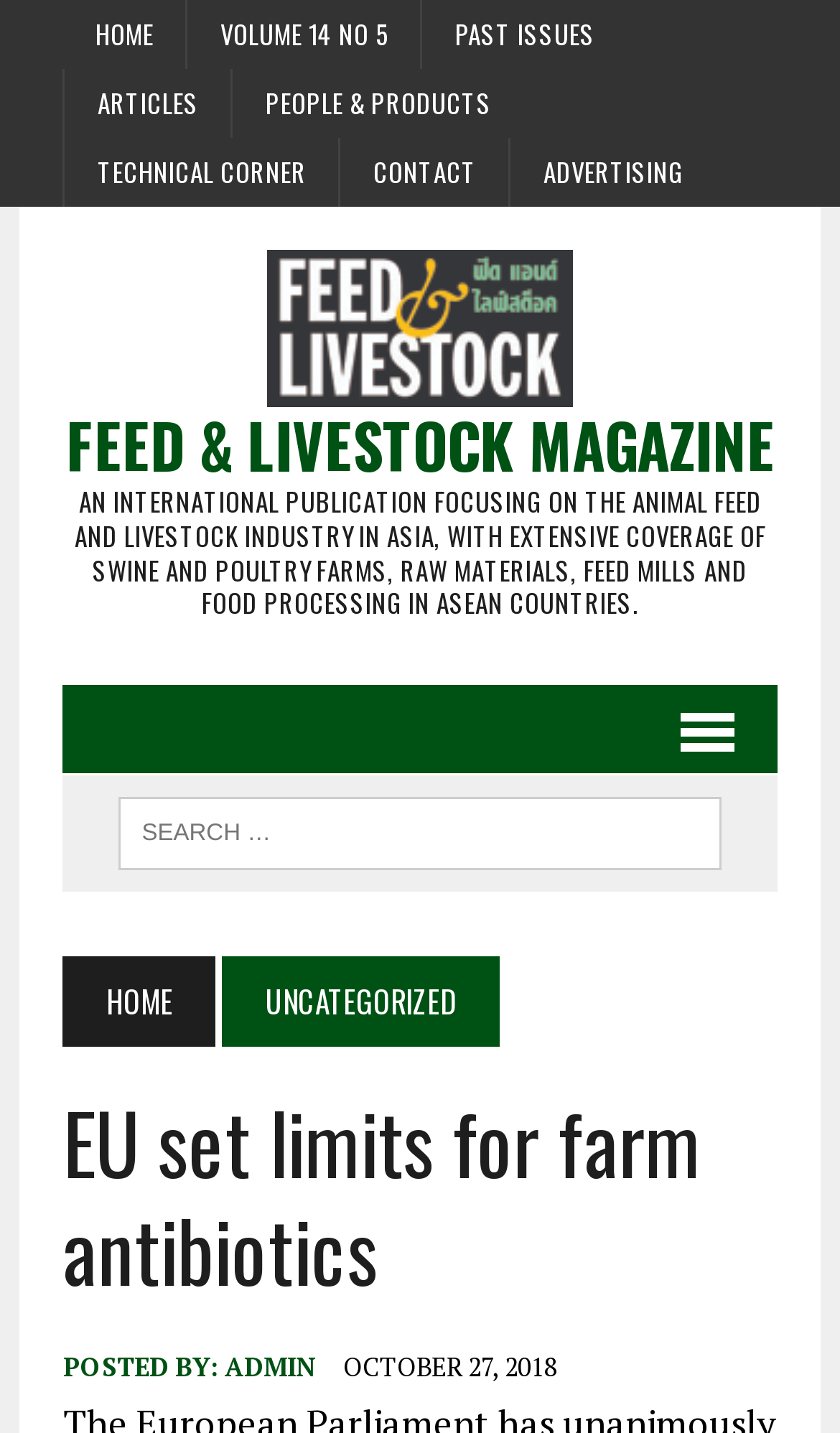Please give the bounding box coordinates of the area that should be clicked to fulfill the following instruction: "view past issues". The coordinates should be in the format of four float numbers from 0 to 1, i.e., [left, top, right, bottom].

[0.503, 0.0, 0.747, 0.048]